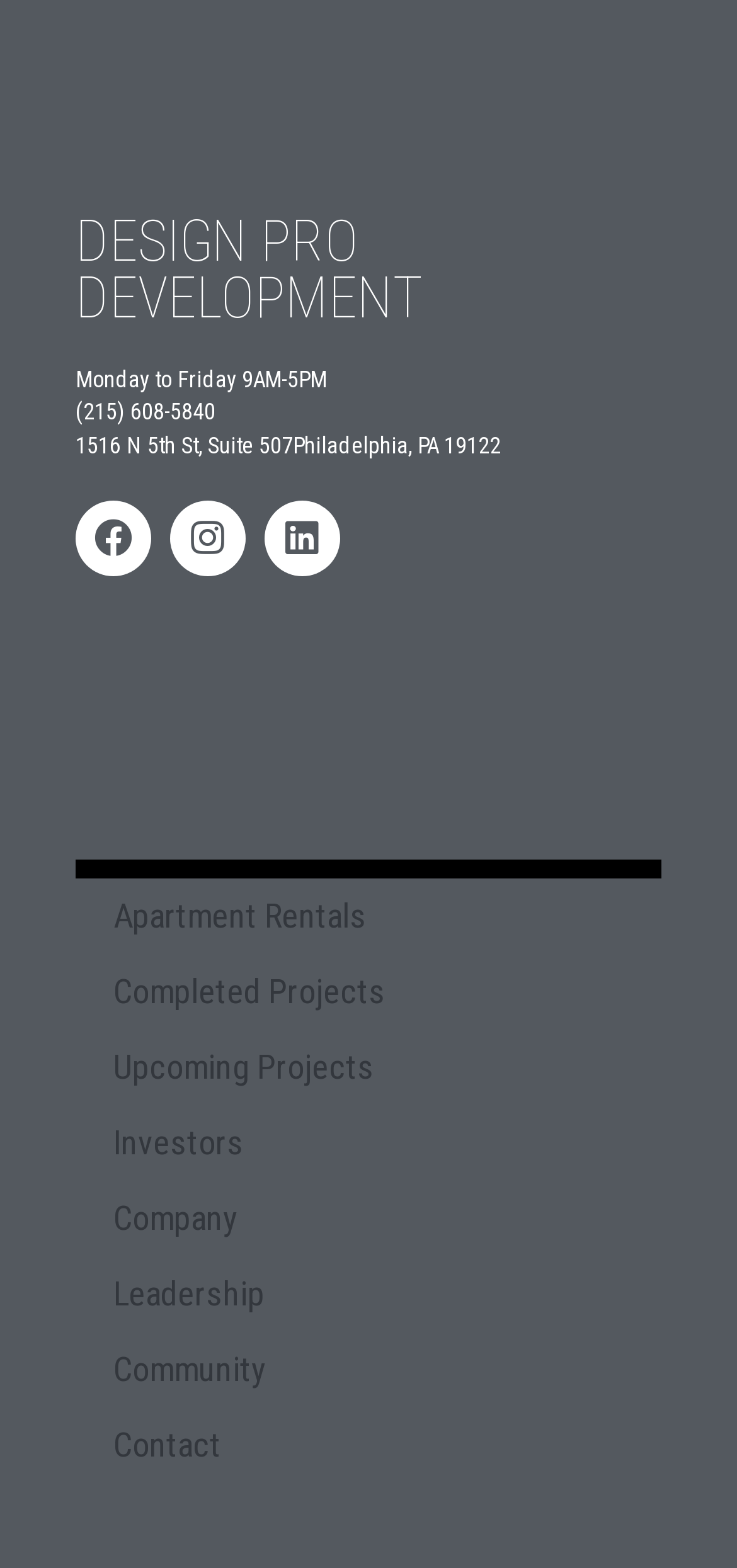Please identify the bounding box coordinates for the region that you need to click to follow this instruction: "View Instagram profile".

[0.231, 0.319, 0.333, 0.367]